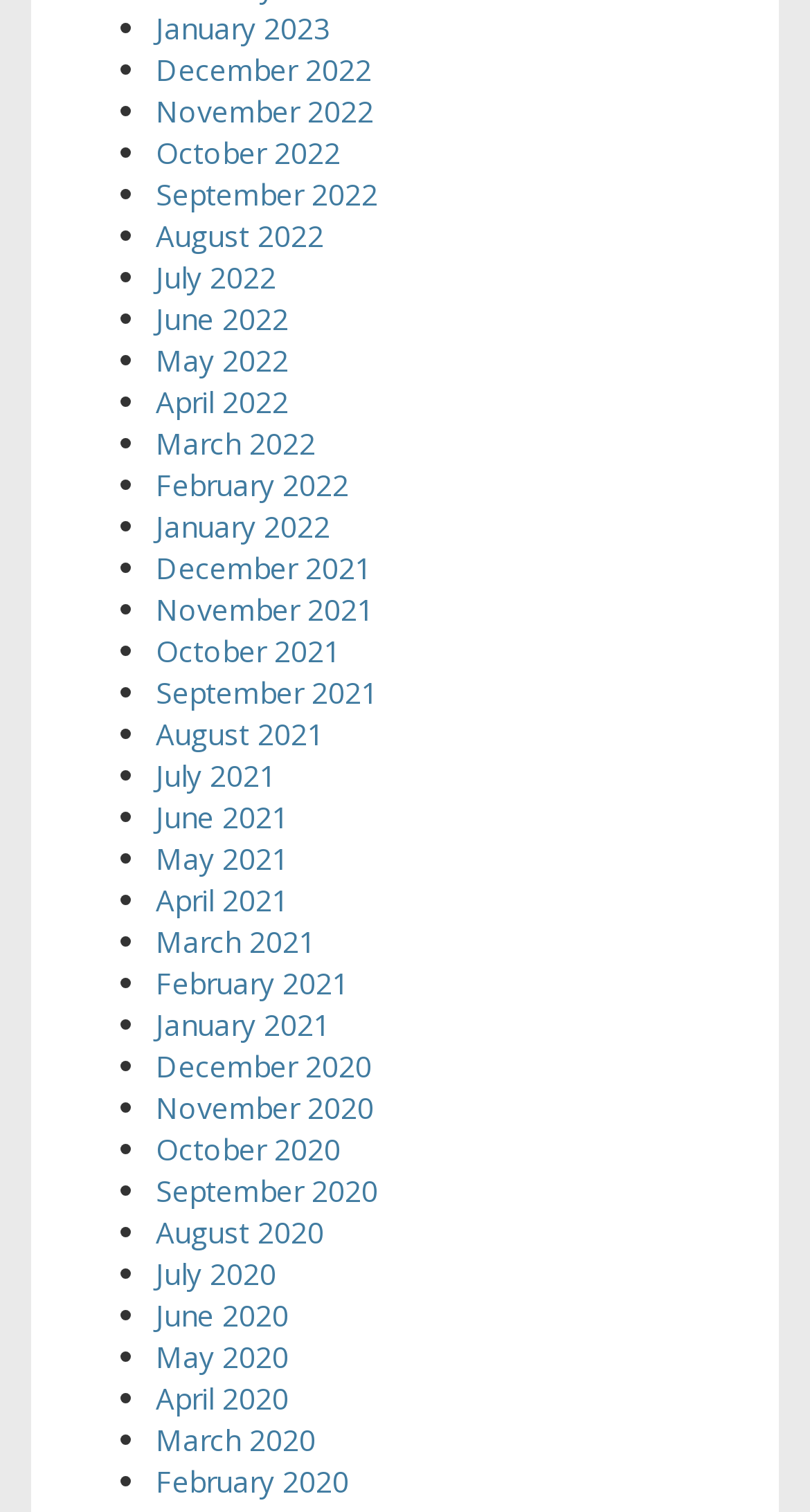Determine the bounding box coordinates of the section to be clicked to follow the instruction: "Click January 2023". The coordinates should be given as four float numbers between 0 and 1, formatted as [left, top, right, bottom].

[0.192, 0.005, 0.408, 0.031]